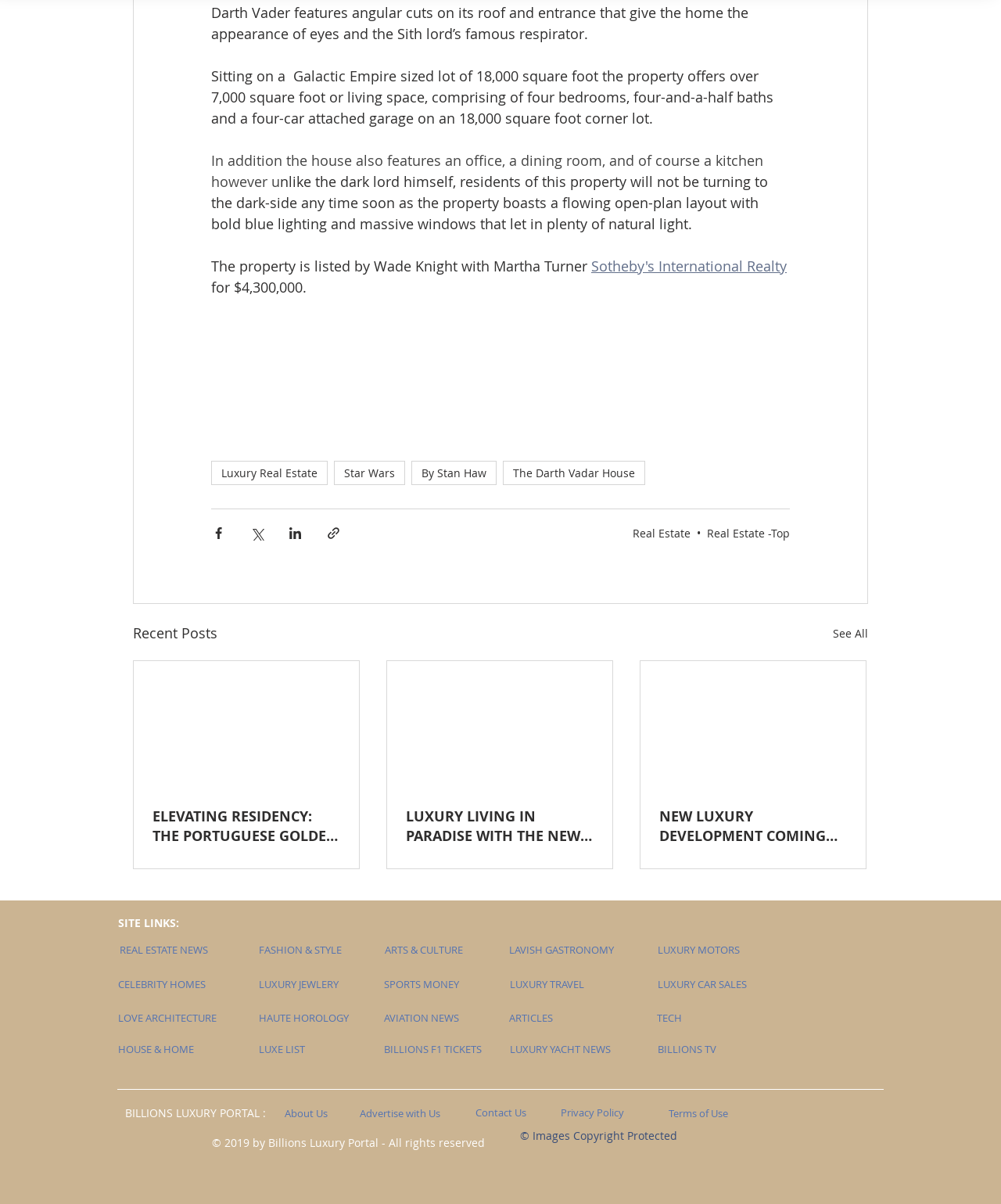Can you find the bounding box coordinates for the element that needs to be clicked to execute this instruction: "Click on the 'Luxury Real Estate' link"? The coordinates should be given as four float numbers between 0 and 1, i.e., [left, top, right, bottom].

[0.211, 0.383, 0.327, 0.403]